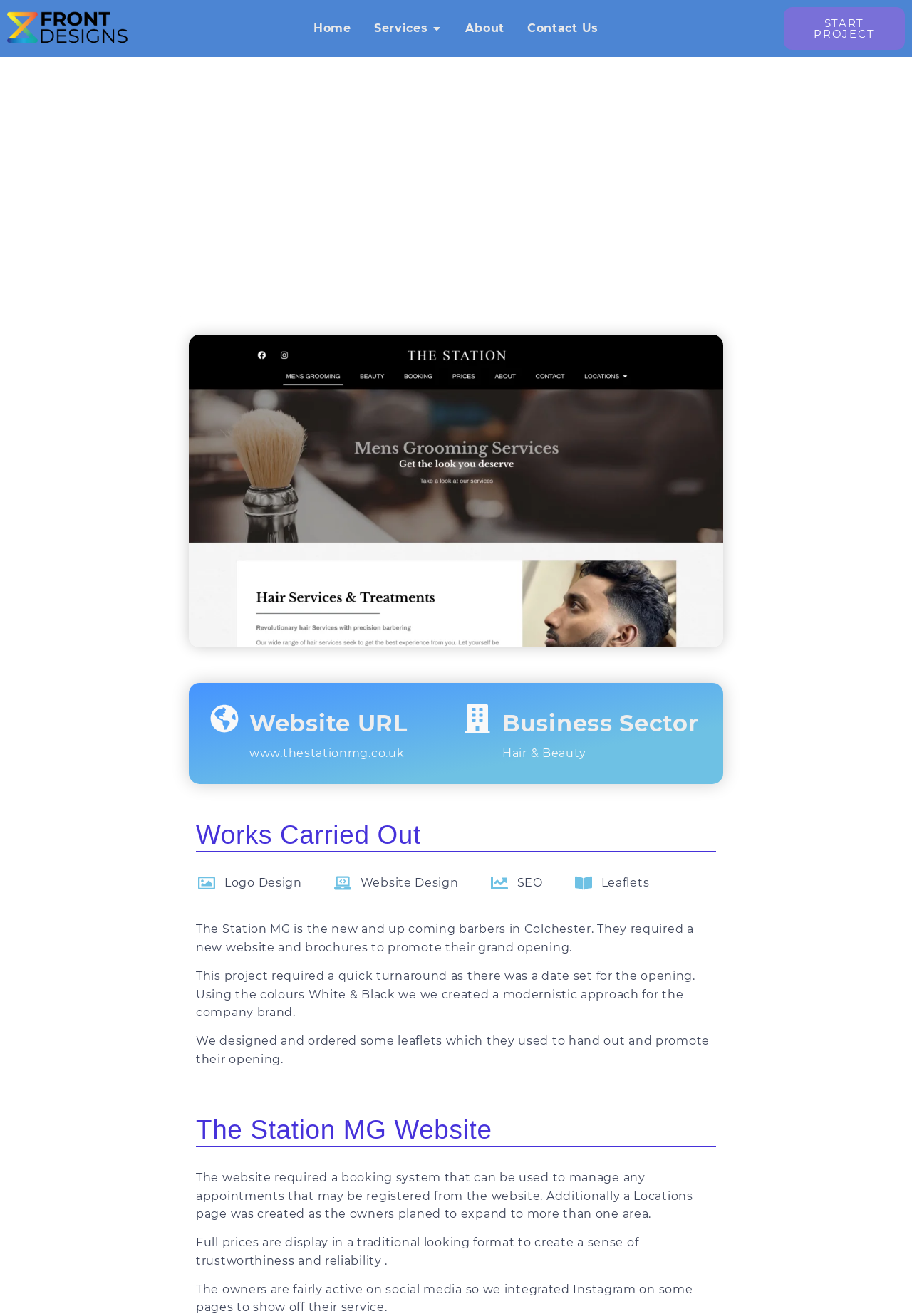Please provide a comprehensive answer to the question based on the screenshot: What is displayed in a traditional looking format on the website?

I found the answer by reading the text on the webpage, specifically the sentence 'Full prices are display in a traditional looking format to create a sense of trustworthiness and reliability.'